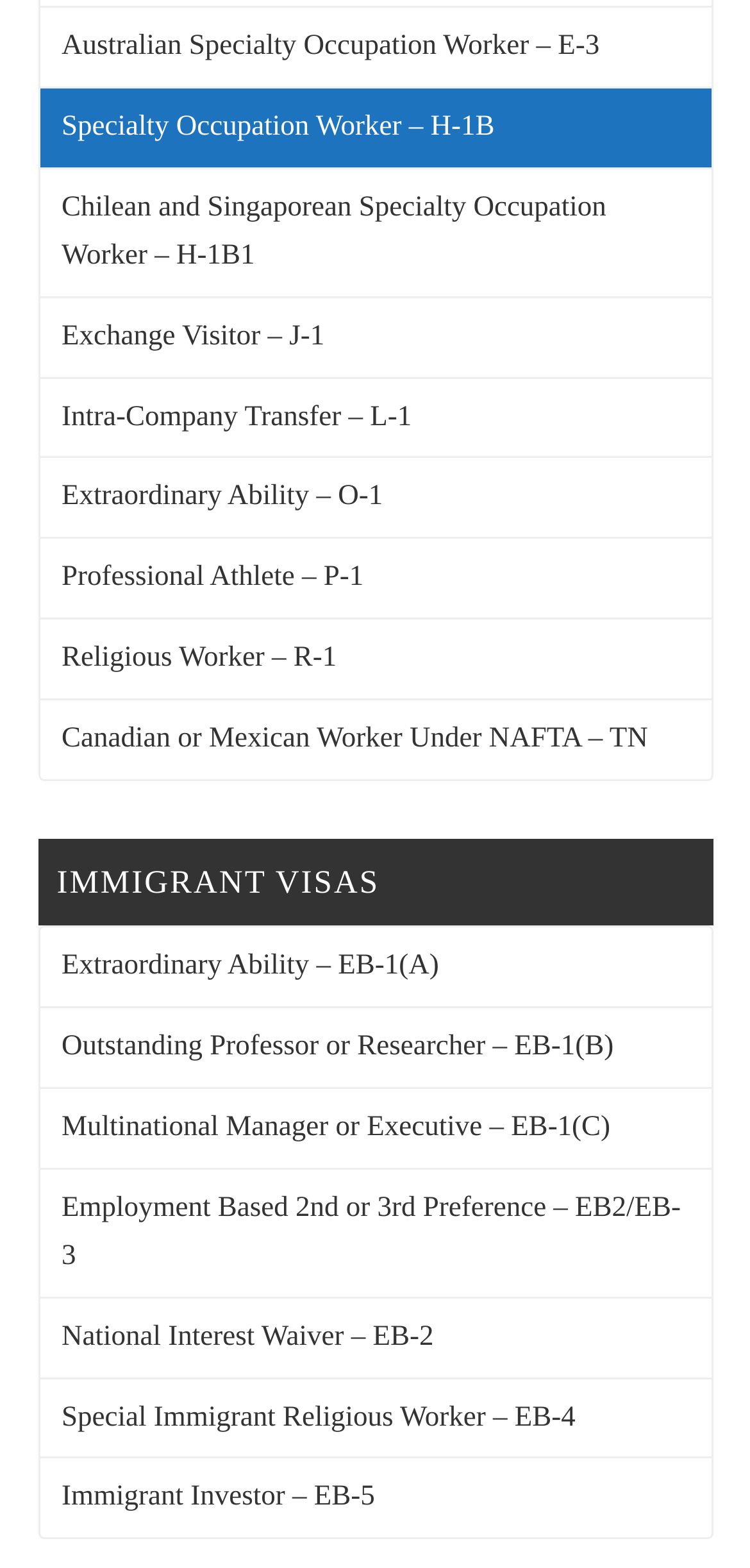Please identify the bounding box coordinates of the element's region that needs to be clicked to fulfill the following instruction: "Learn about Immigrant Visas". The bounding box coordinates should consist of four float numbers between 0 and 1, i.e., [left, top, right, bottom].

[0.076, 0.551, 0.506, 0.574]